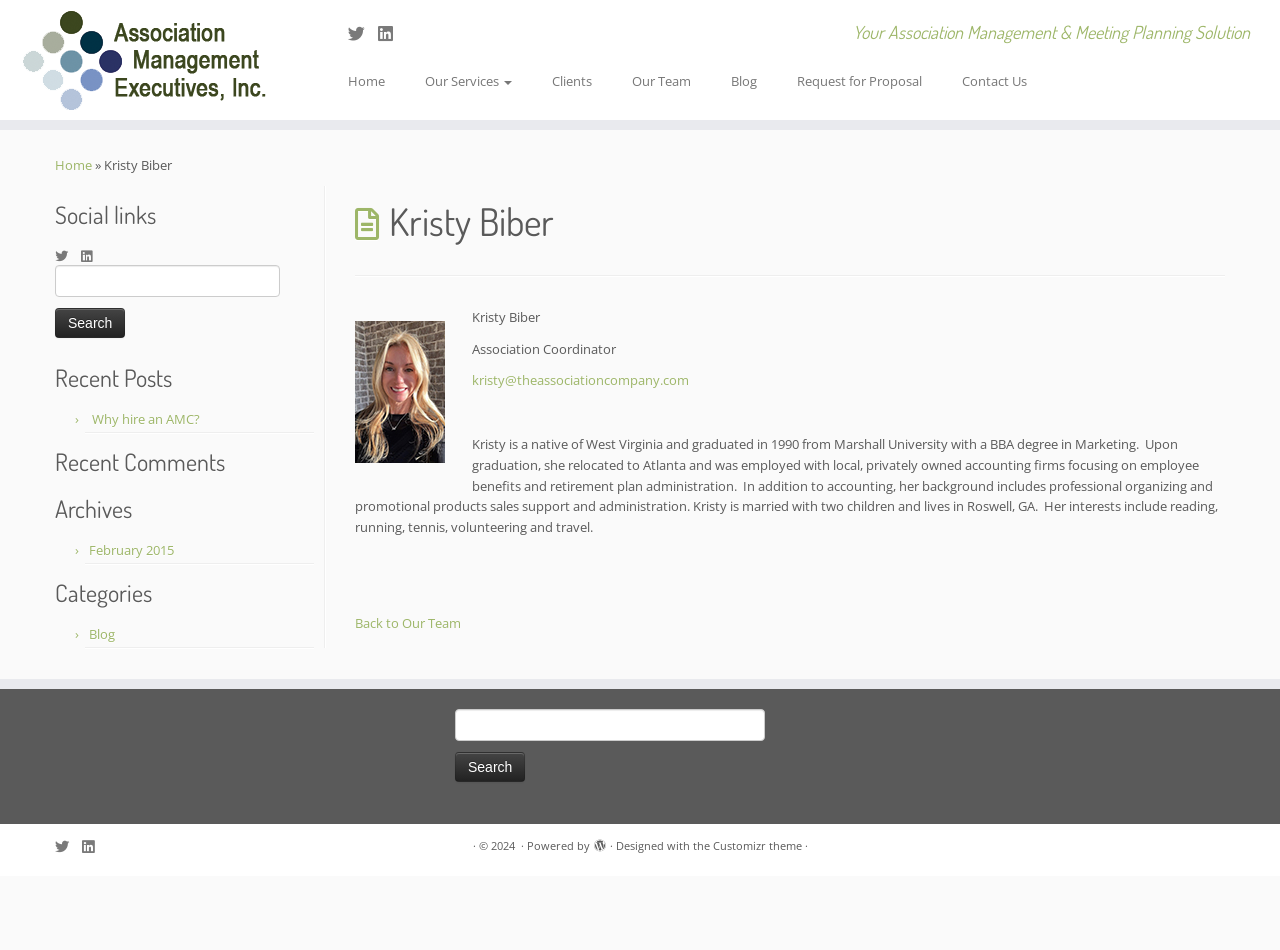Answer the question below using just one word or a short phrase: 
What is Kristy Biber's profession?

Association Coordinator